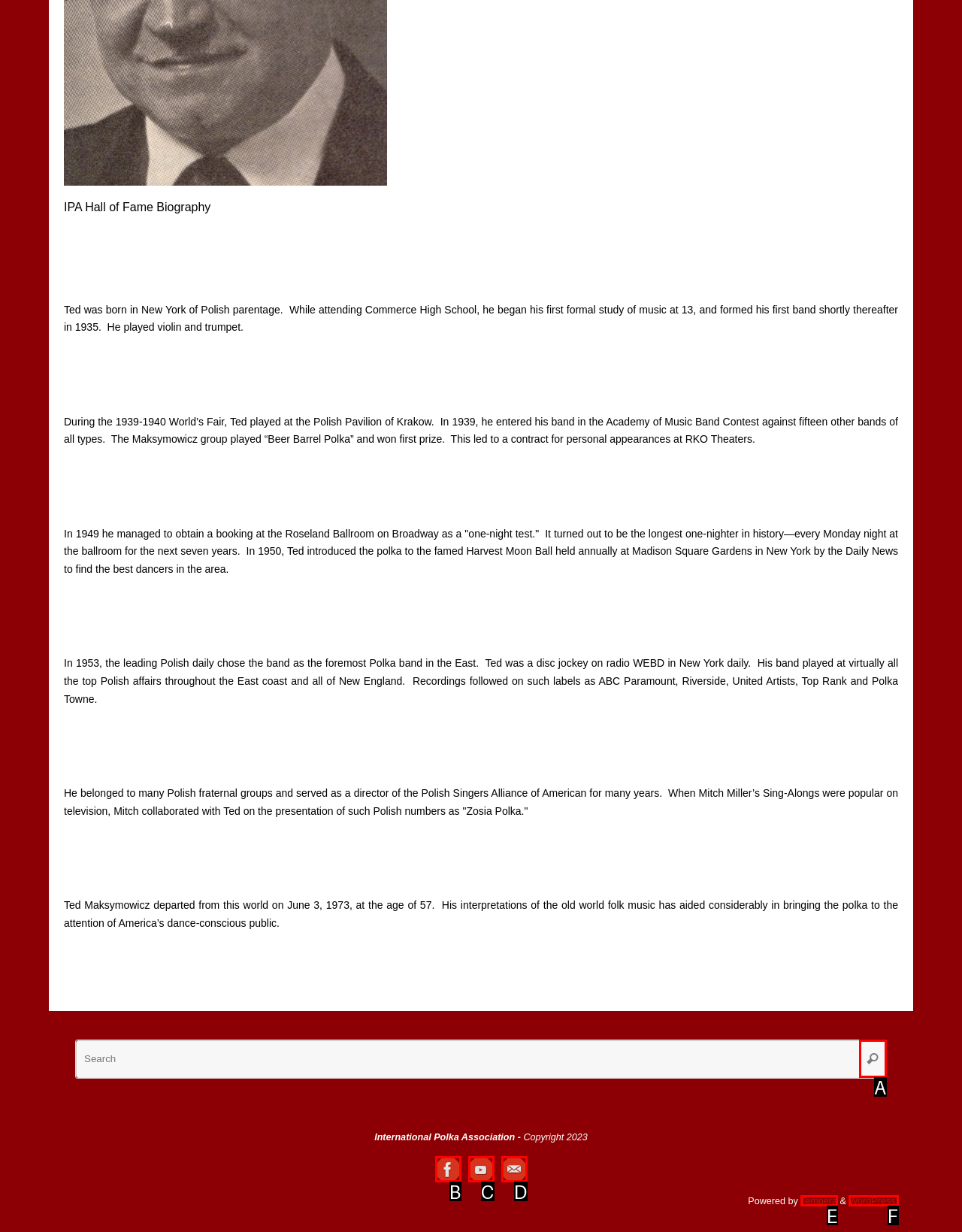Please select the letter of the HTML element that fits the description: title="Contact the IPA". Answer with the option's letter directly.

D